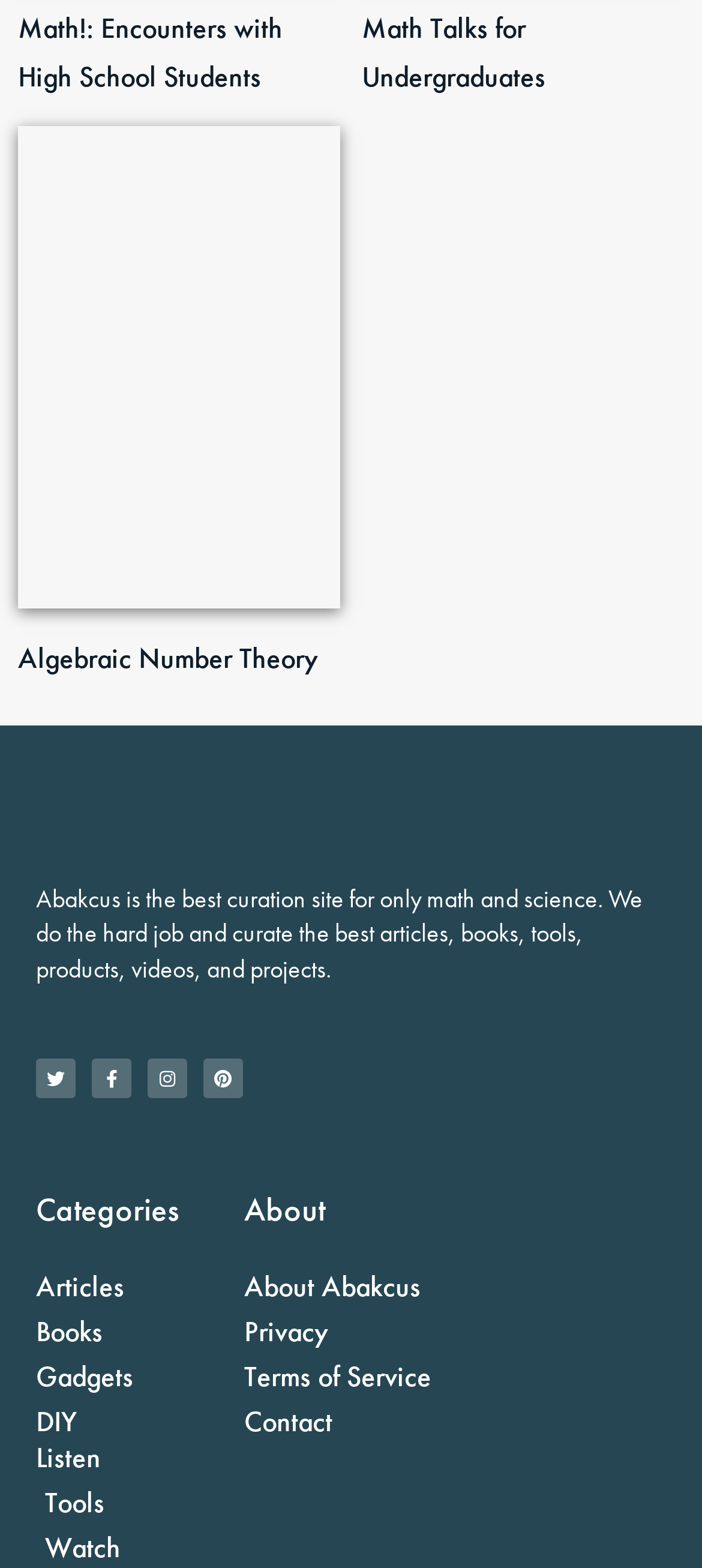Given the element description, predict the bounding box coordinates in the format (top-left x, top-left y, bottom-right x, bottom-right y). Make sure all values are between 0 and 1. Here is the element description: Terms of Service

[0.347, 0.866, 0.644, 0.889]